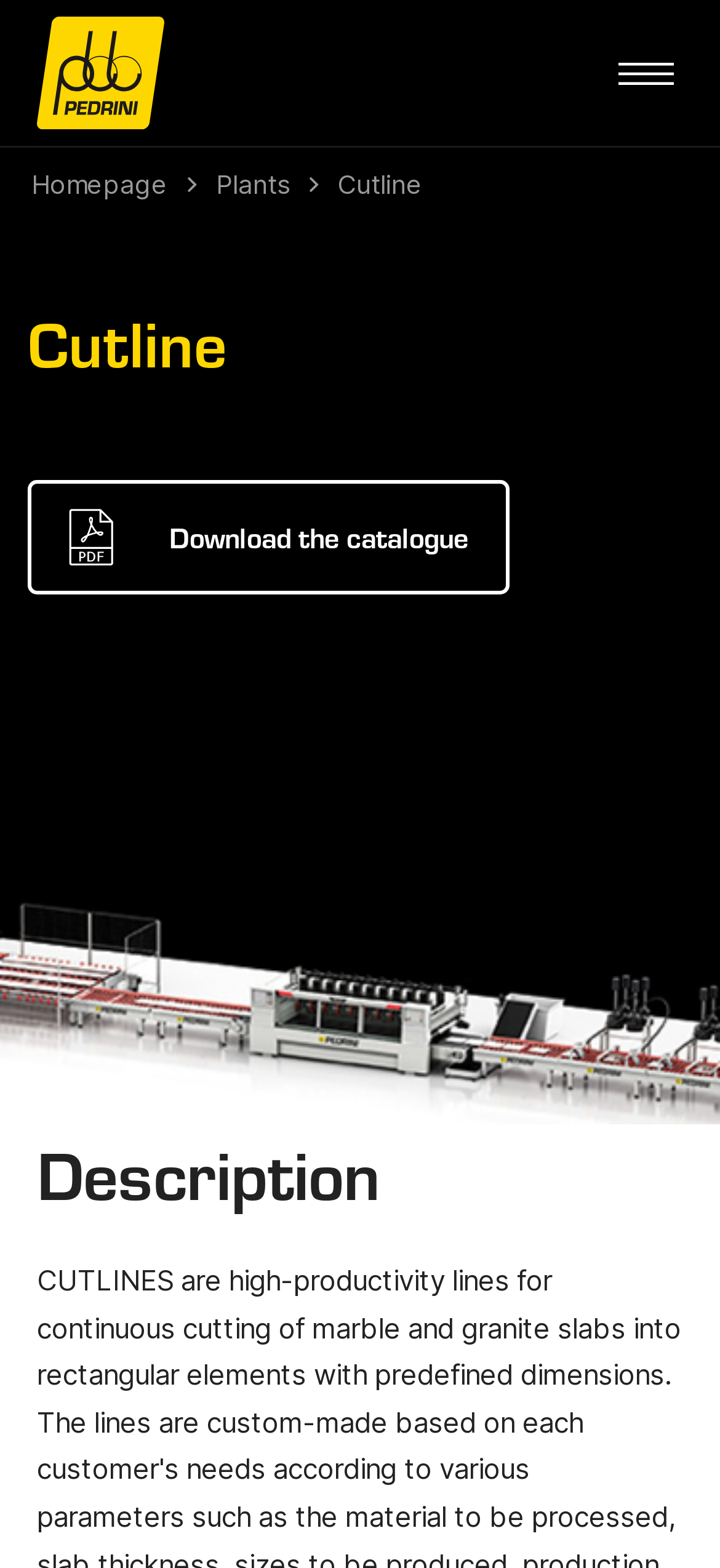What is the main category of the webpage?
Using the image as a reference, answer with just one word or a short phrase.

Cutline